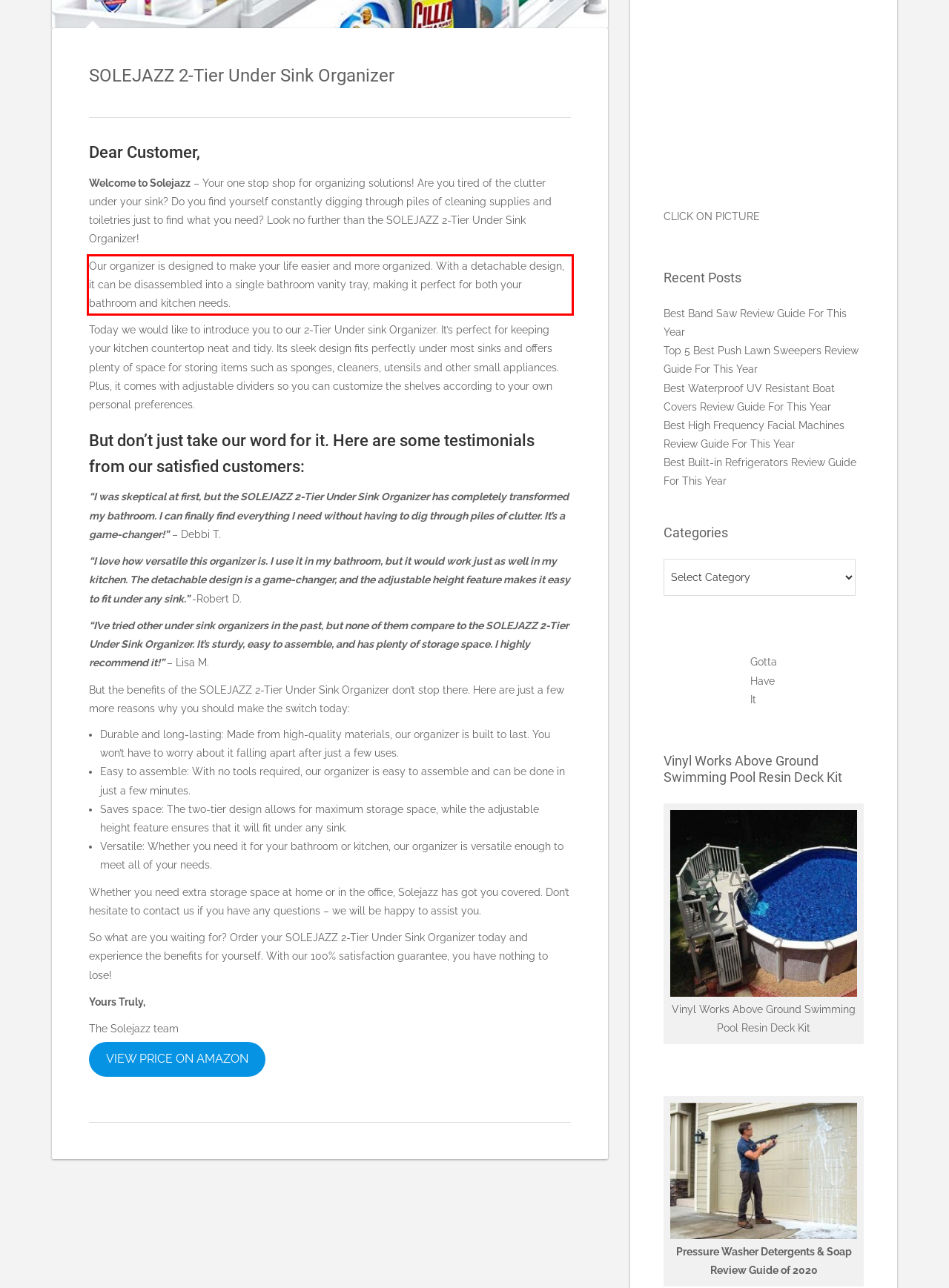From the given screenshot of a webpage, identify the red bounding box and extract the text content within it.

Our organizer is designed to make your life easier and more organized. With a detachable design, it can be disassembled into a single bathroom vanity tray, making it perfect for both your bathroom and kitchen needs.